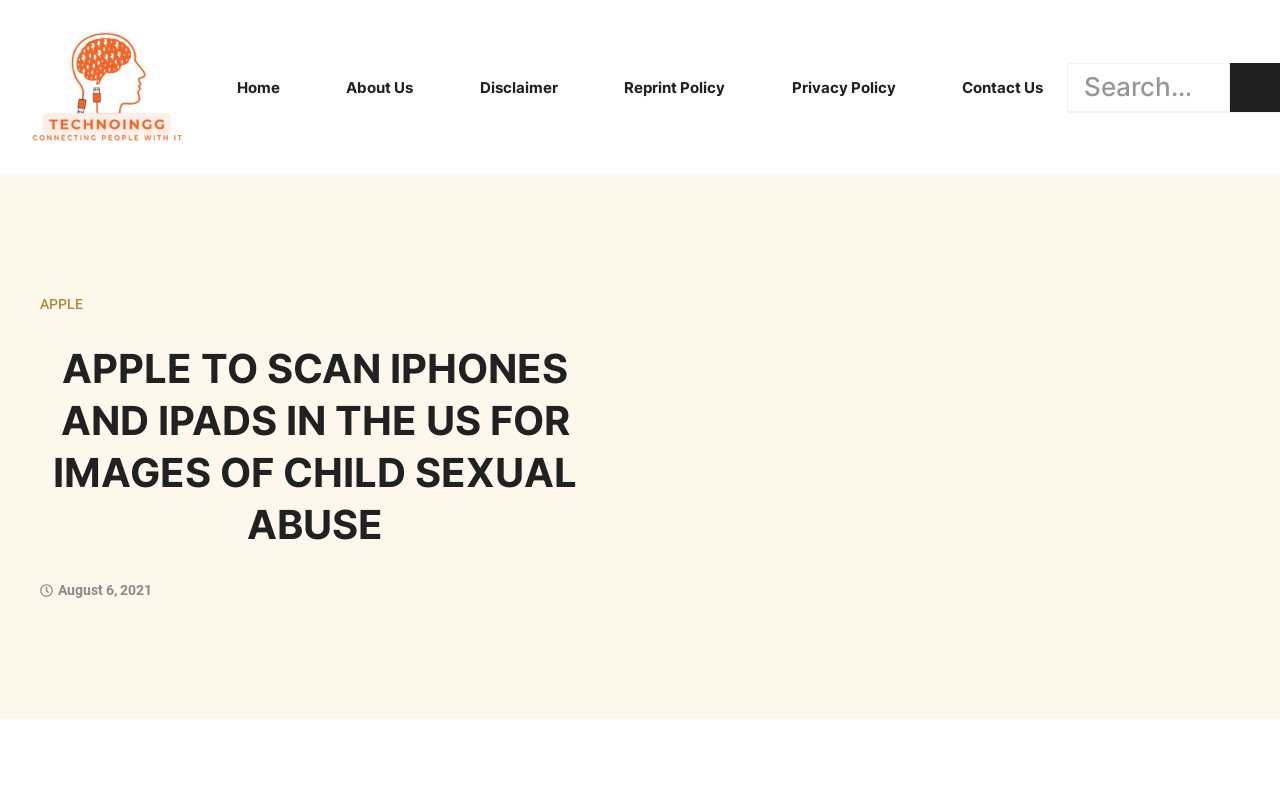Provide the bounding box coordinates of the section that needs to be clicked to accomplish the following instruction: "Click the User Menu button."

None